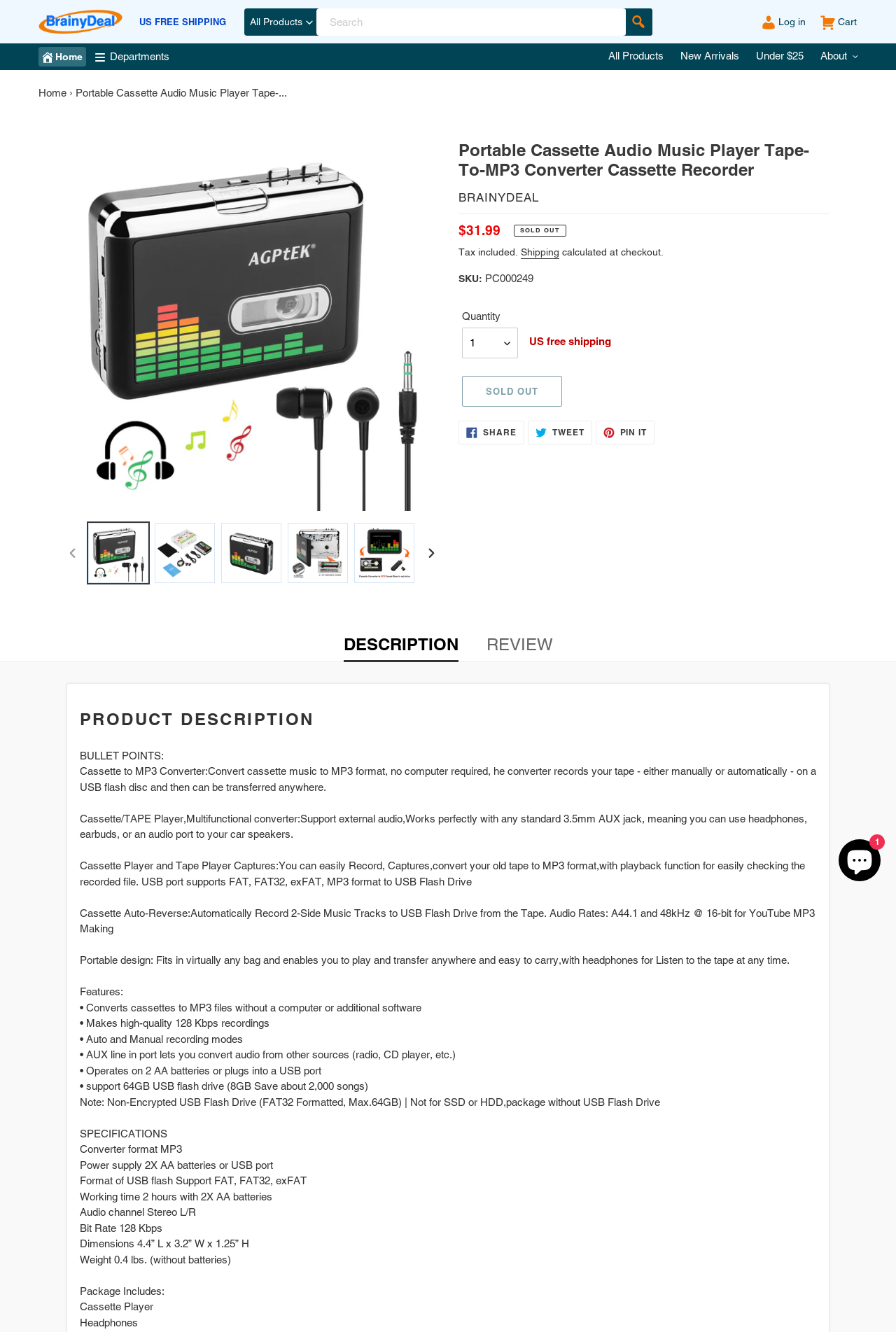What is the price of the product?
Please interpret the details in the image and answer the question thoroughly.

I found the price of the product by looking at the description list detail element with the text '$31.99' and identifying it as the price of the product.